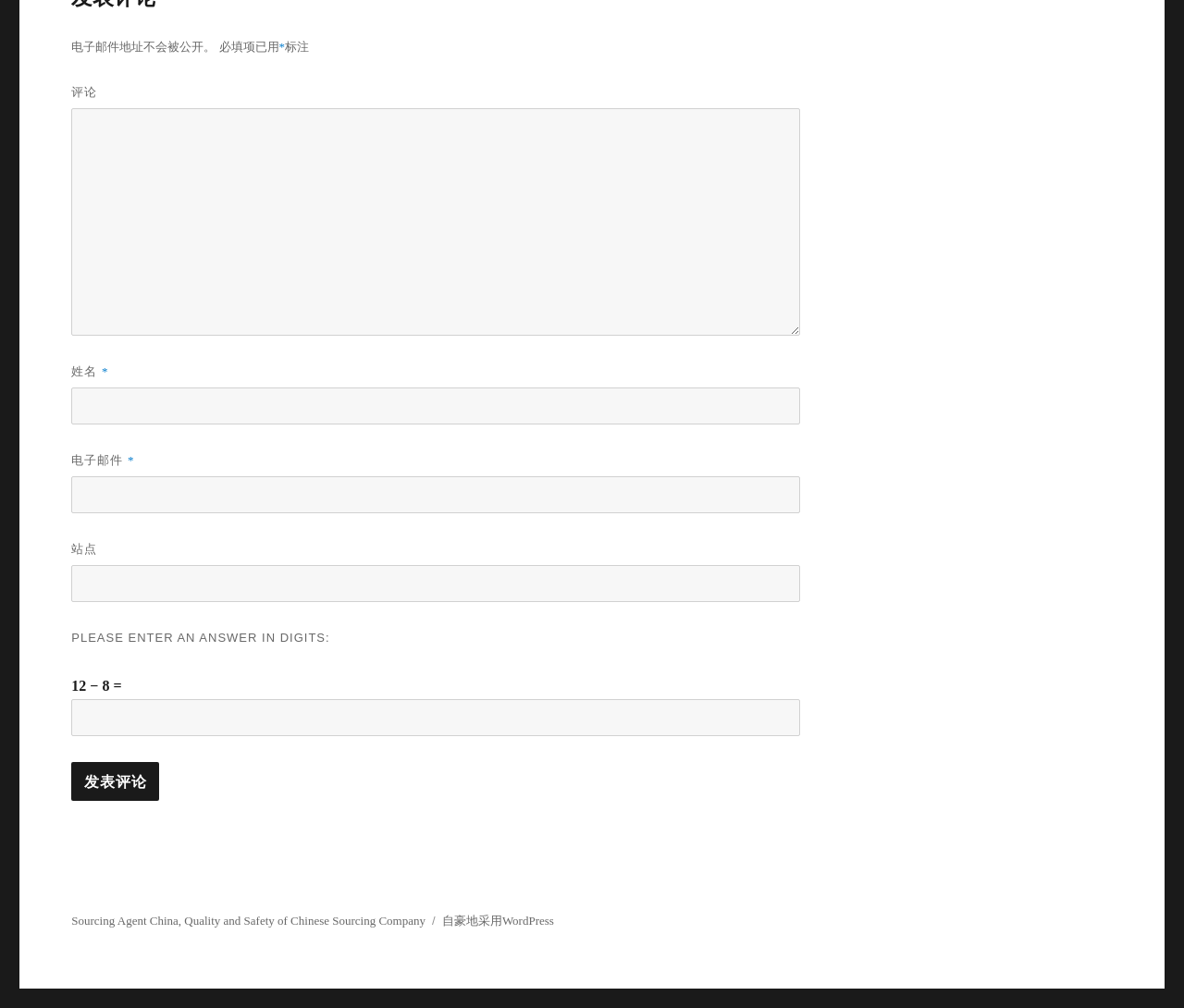What is the purpose of the textbox with label '电子邮件'?
Look at the image and provide a detailed response to the question.

The textbox with label '电子邮件' is required and has a description 'email-notes', indicating that it is used to enter an email address, likely for the purpose of commenting or leaving a message.